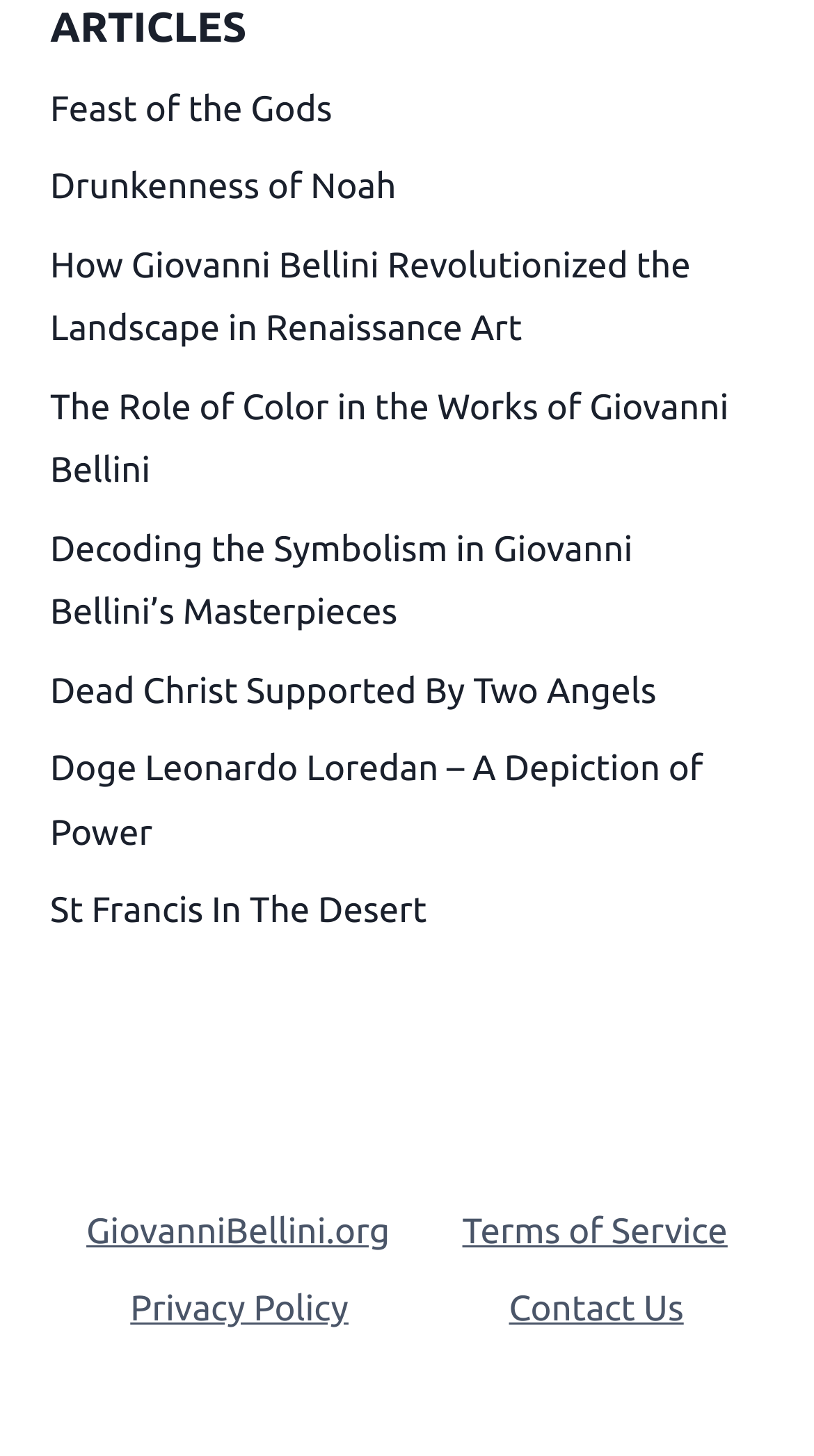By analyzing the image, answer the following question with a detailed response: How many links are in the footer navigation?

I counted the number of links within the footer navigation section, which are 'GiovanniBellini.org', 'Terms of Service', 'Privacy Policy', and 'Contact Us'.